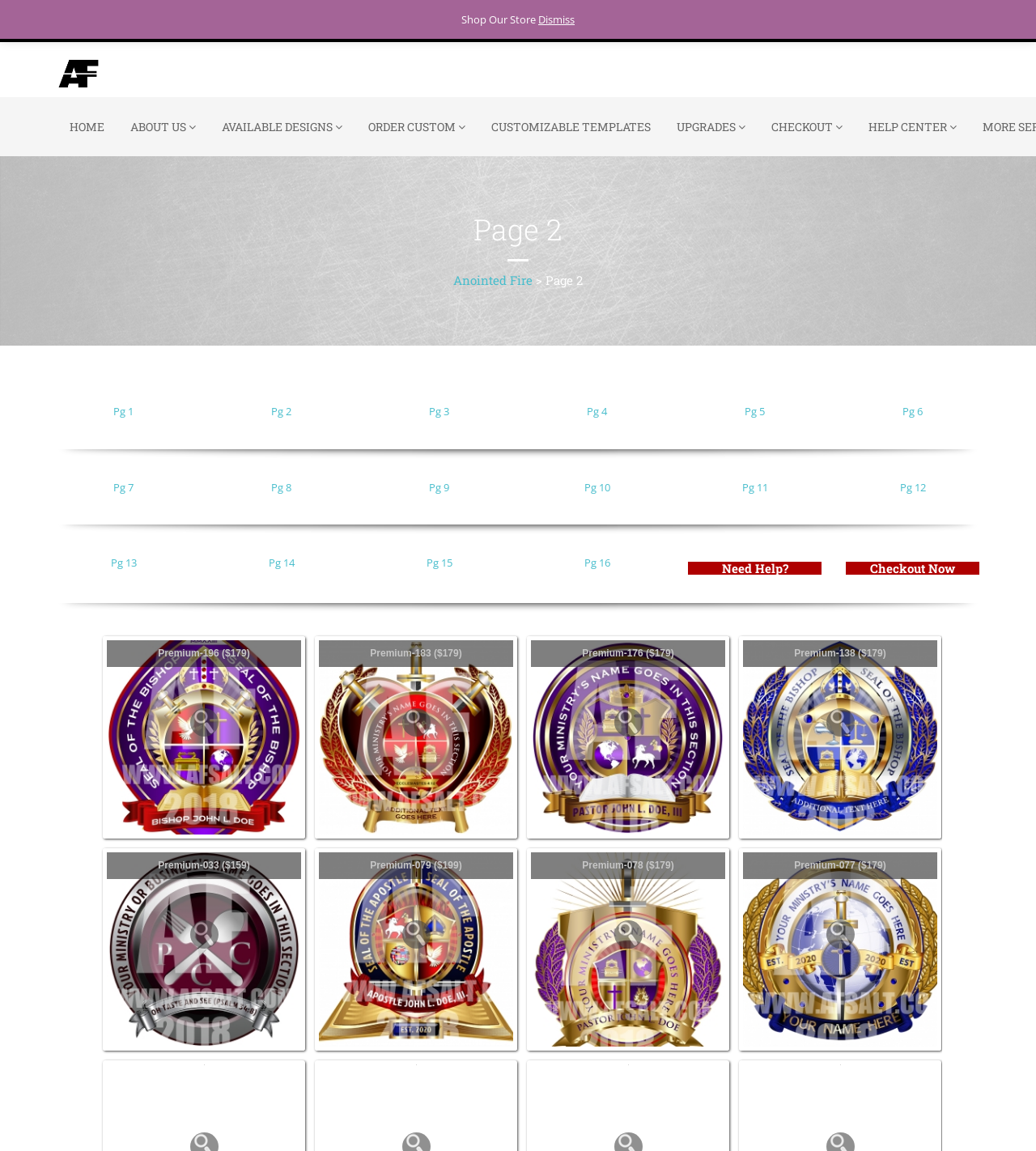Predict the bounding box coordinates of the area that should be clicked to accomplish the following instruction: "View the Premium-196-Sample product". The bounding box coordinates should consist of four float numbers between 0 and 1, i.e., [left, top, right, bottom].

[0.103, 0.556, 0.291, 0.725]